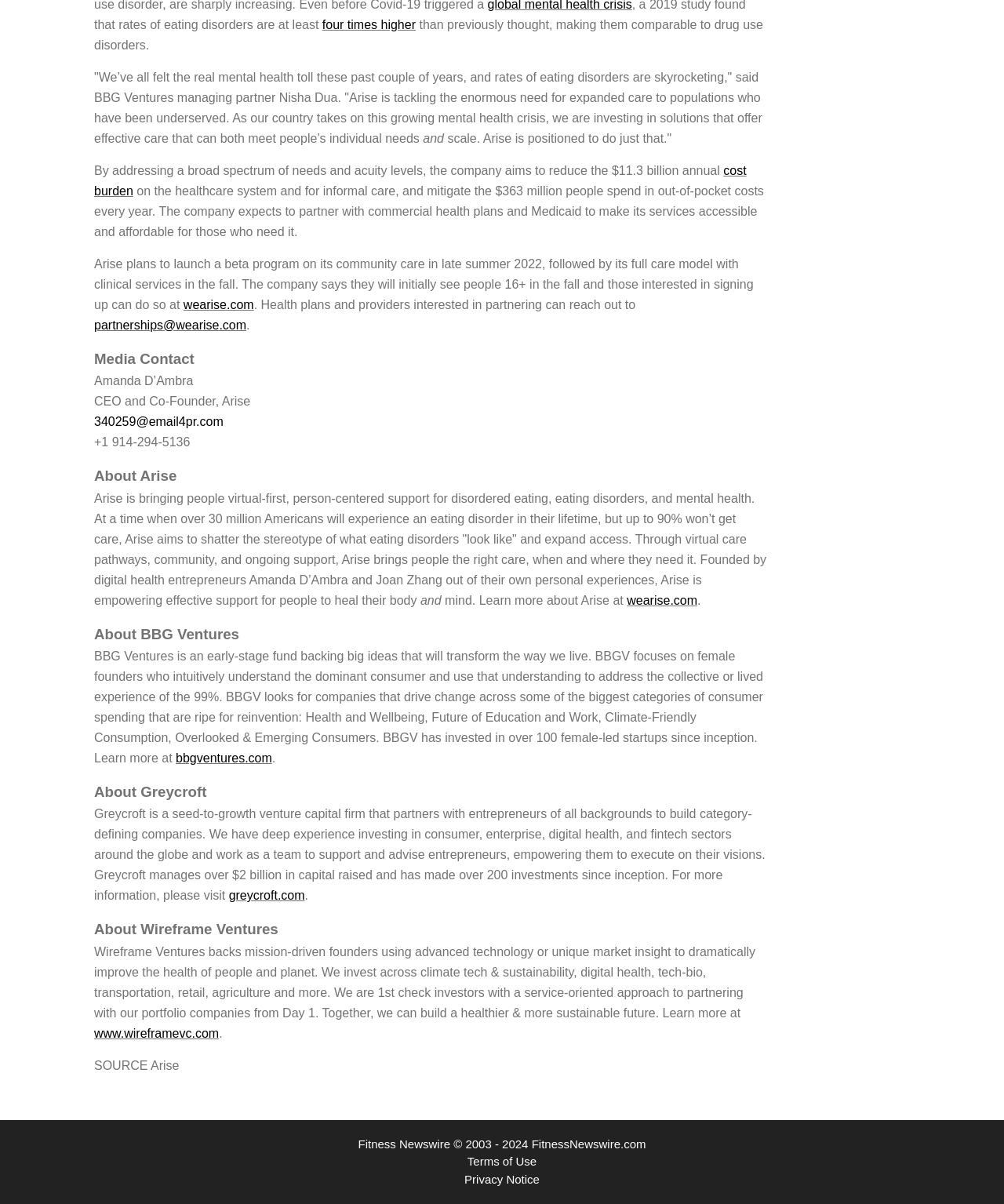Pinpoint the bounding box coordinates of the clickable element needed to complete the instruction: "Visit the website of BBG Ventures". The coordinates should be provided as four float numbers between 0 and 1: [left, top, right, bottom].

[0.175, 0.624, 0.271, 0.635]